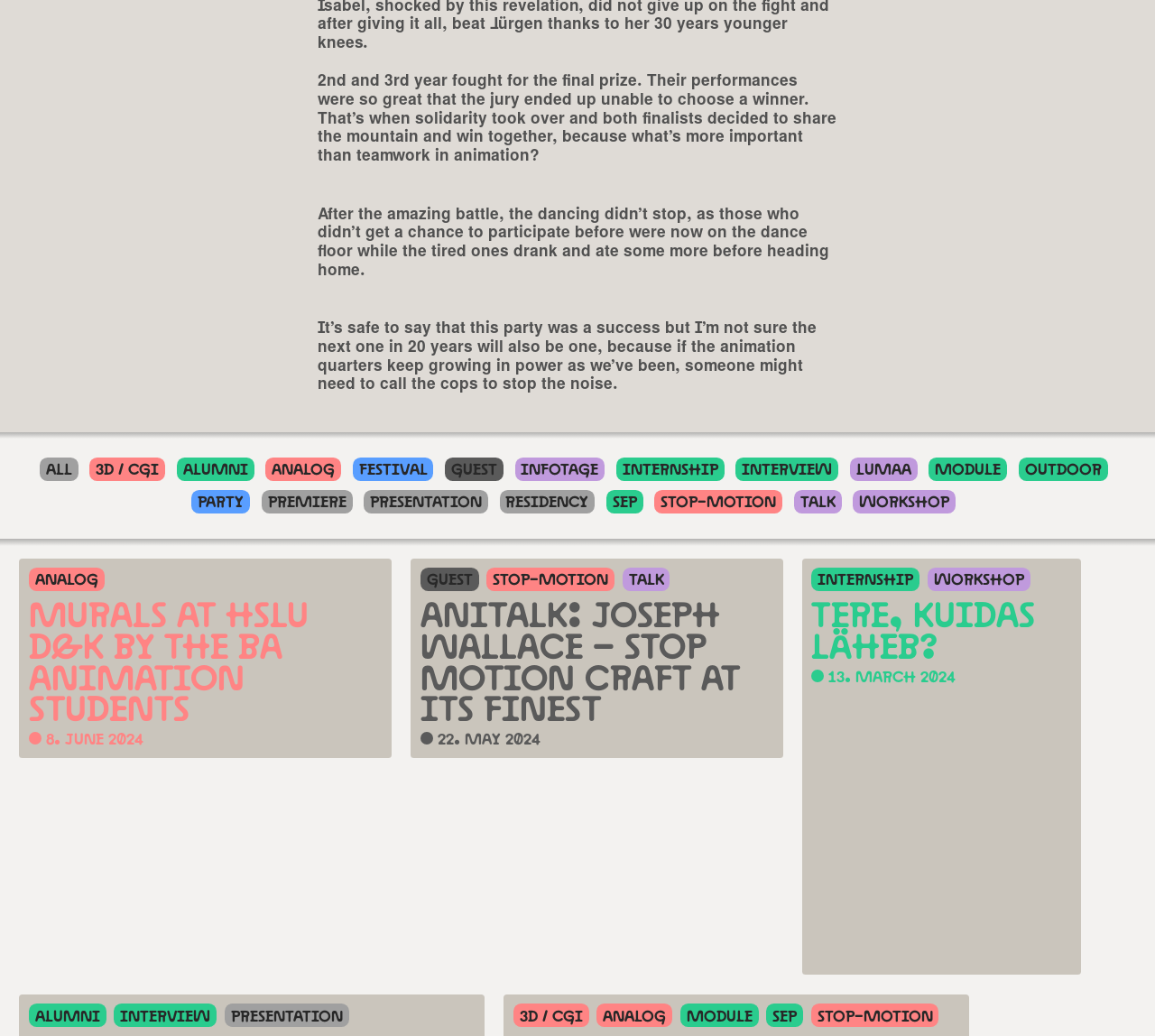How many links are there in the complementary section?
Answer the question with a single word or phrase by looking at the picture.

15